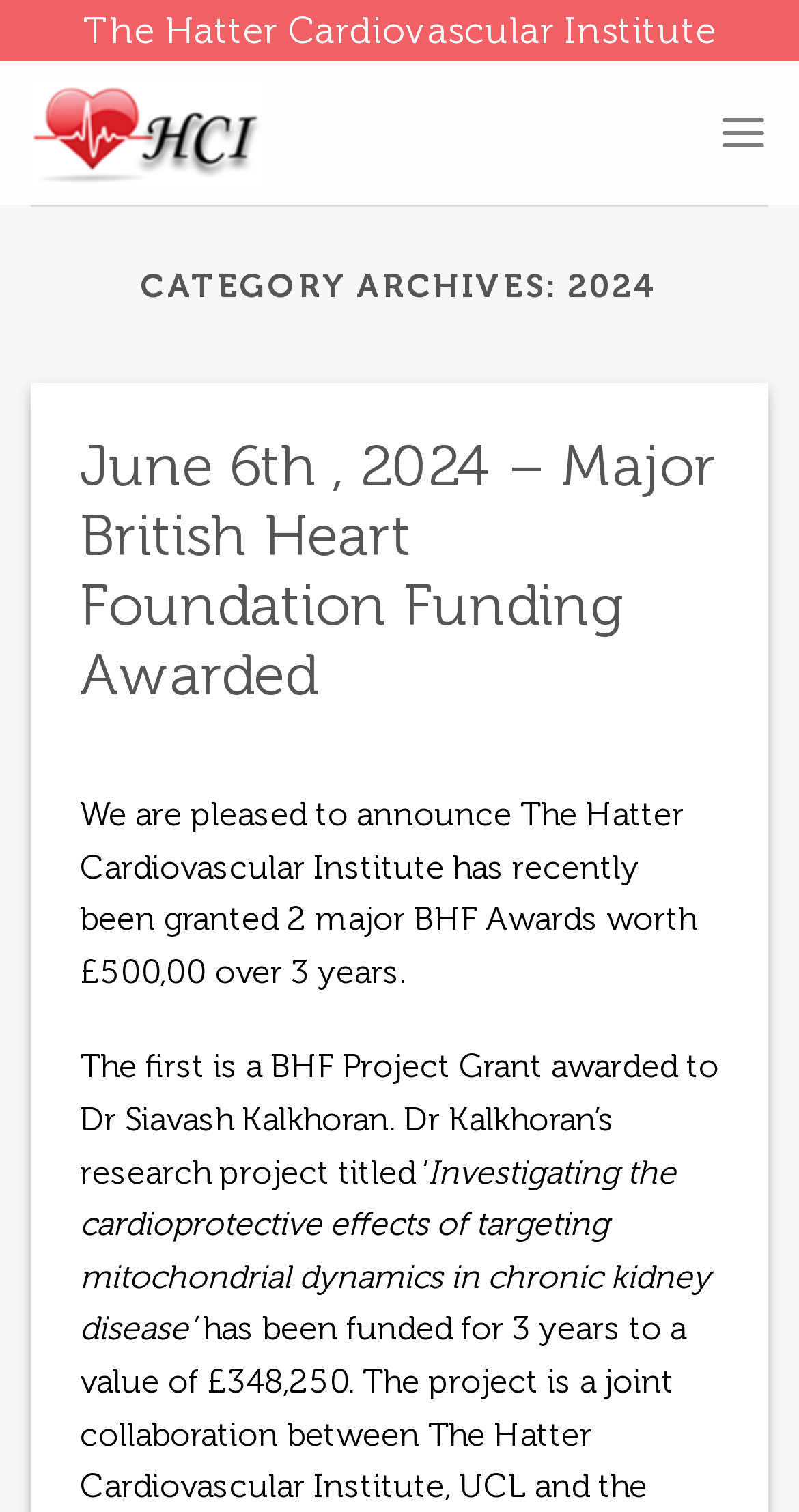What is the title of the latest article?
Offer a detailed and exhaustive answer to the question.

The title of the latest article can be found in the heading element 'June 6th, 2024 – Major British Heart Foundation Funding Awarded' which is a sub-element of the header element. This heading element is located below the category archives heading.